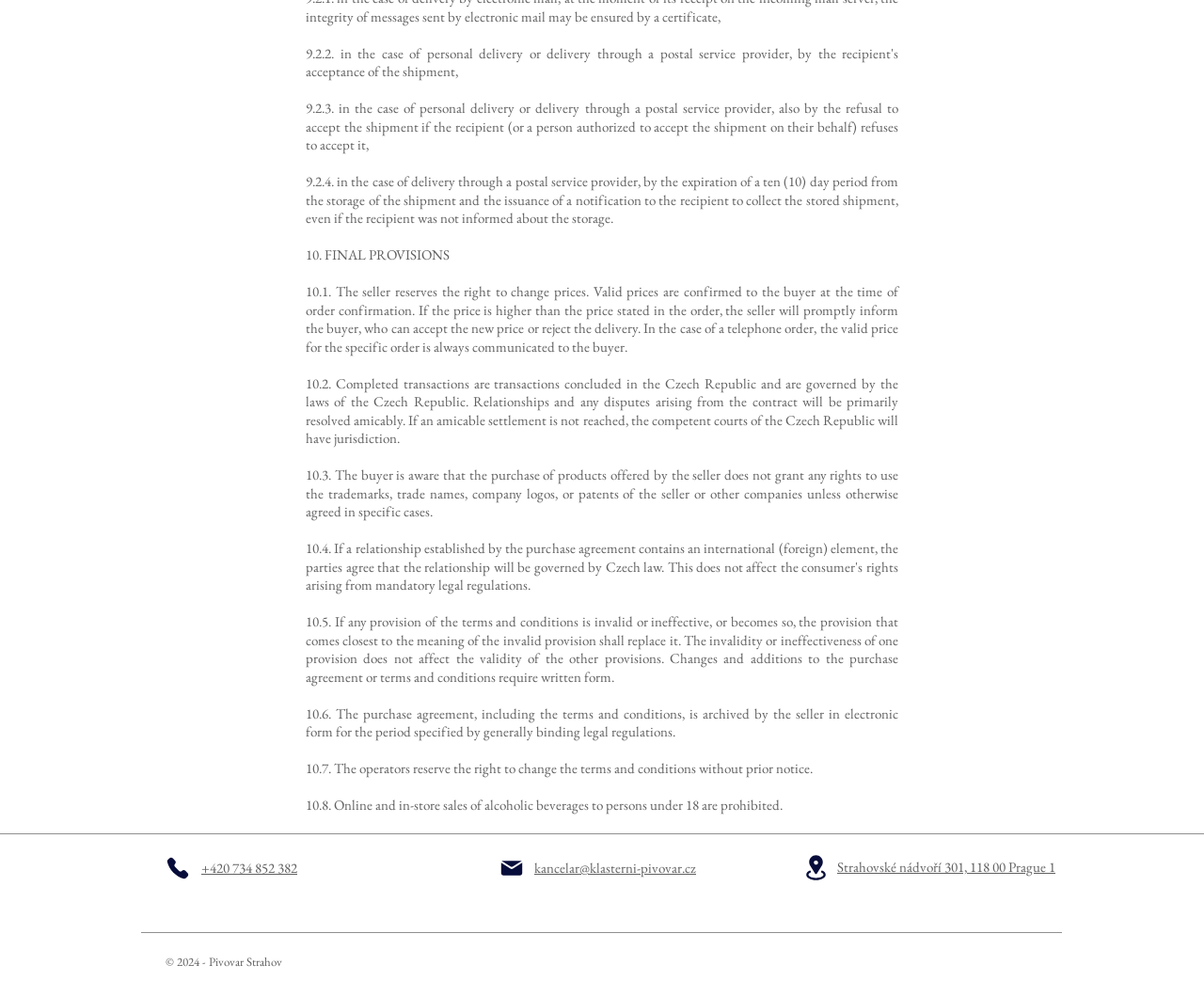How can the buyer contact the seller?
Refer to the image and respond with a one-word or short-phrase answer.

Phone or email